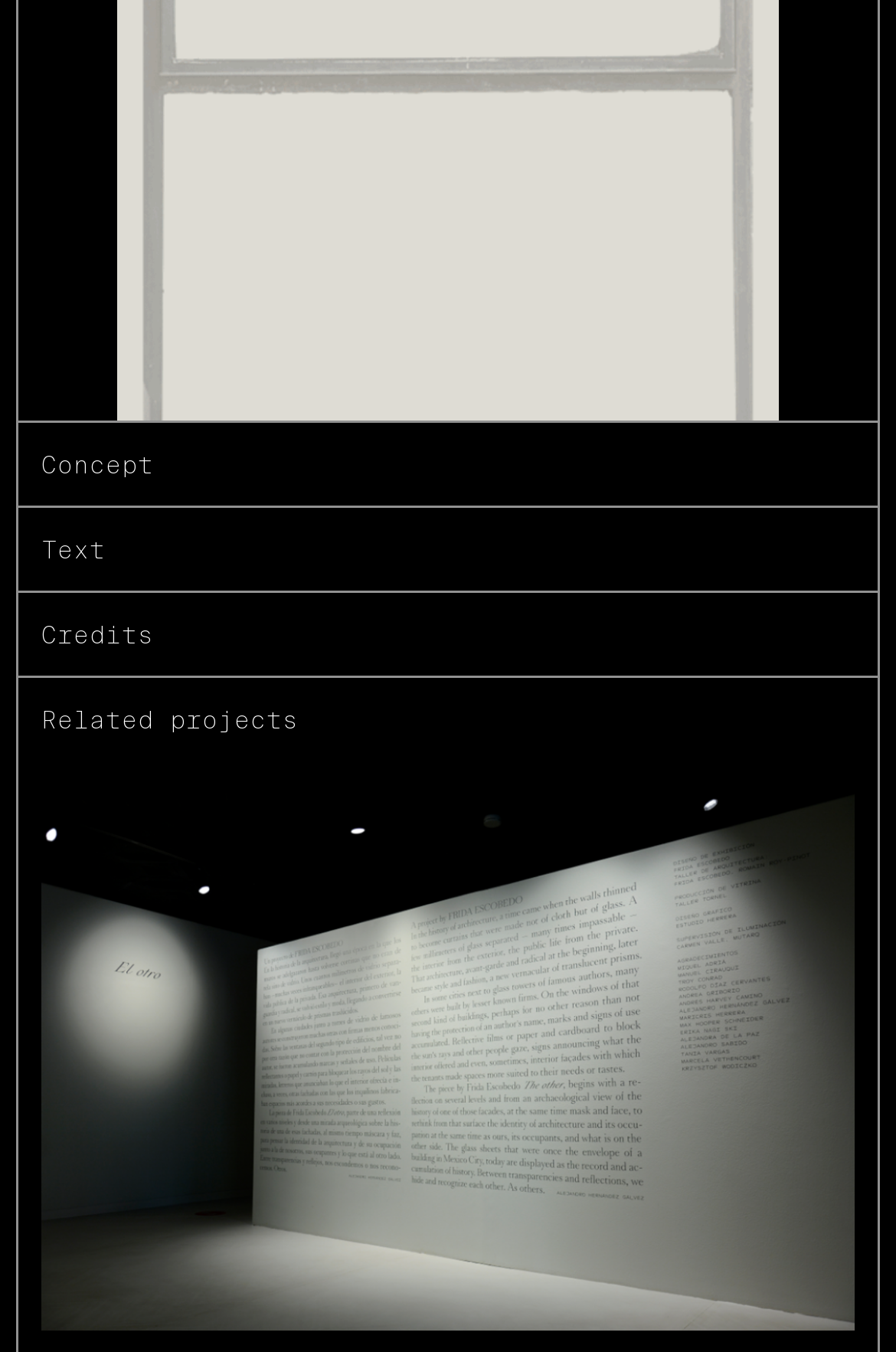Identify the bounding box coordinates for the UI element described as follows: "name="concept"". Ensure the coordinates are four float numbers between 0 and 1, formatted as [left, top, right, bottom].

[0.021, 0.944, 0.5, 0.946]